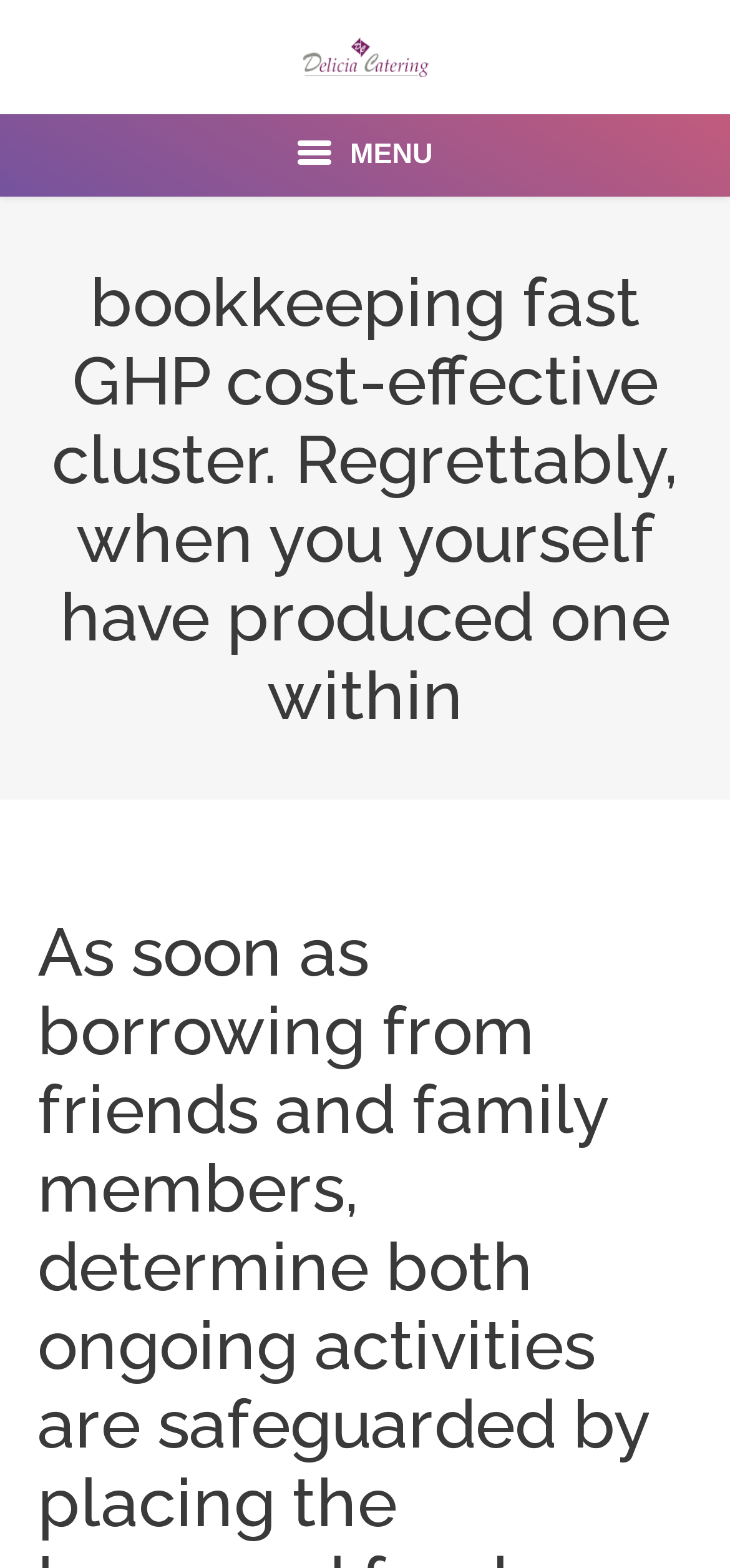How many menu items are available?
Carefully analyze the image and provide a detailed answer to the question.

The number of menu items can be determined by counting the number of links in the top navigation bar, which are 'Home', 'About us', 'Services', 'Menu', 'Gallery', and 'Venues', and 'Contact Us'. This indicates that there are 6 main menu items available.